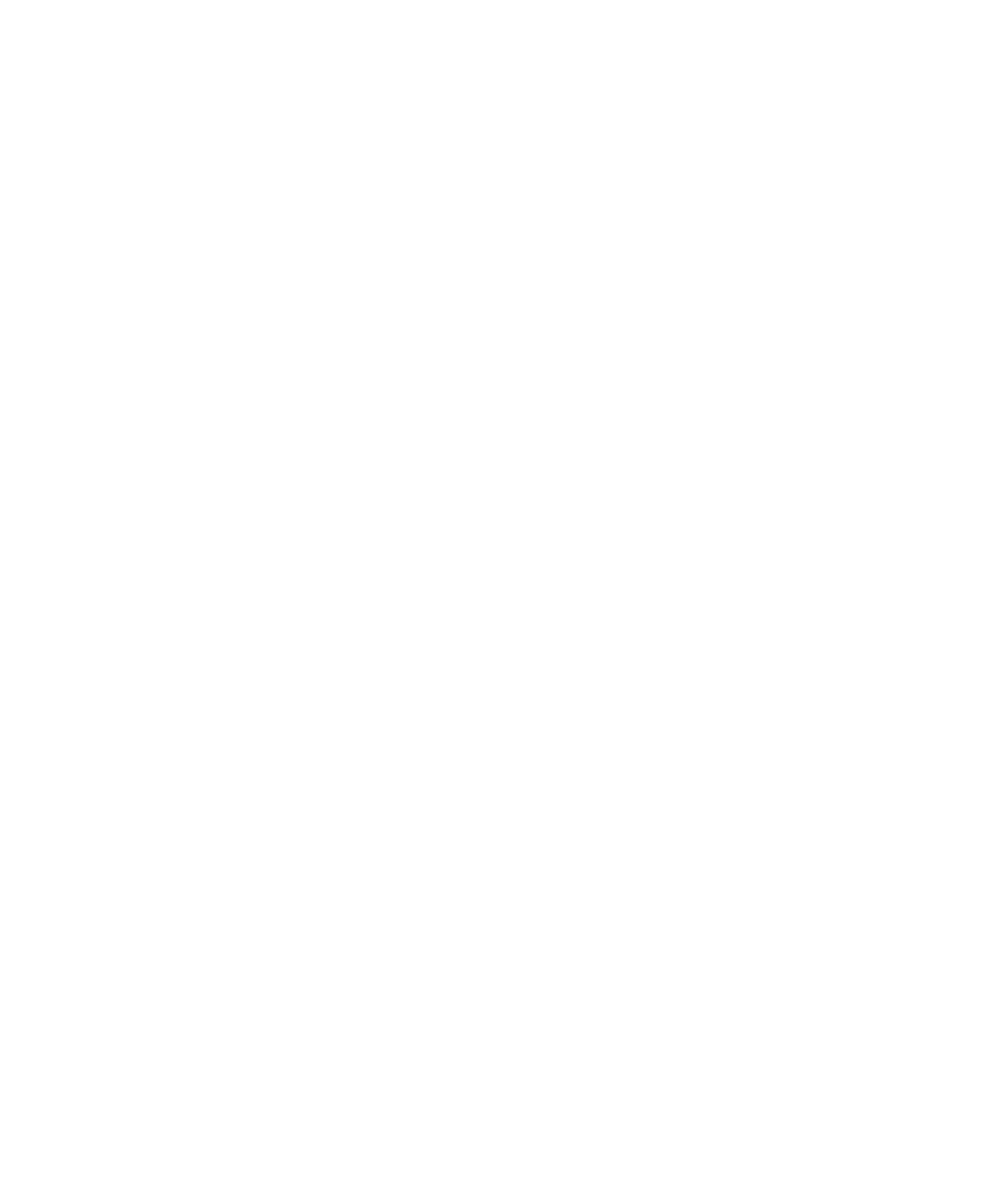Based on the element description "Contact Us", predict the bounding box coordinates of the UI element.

None